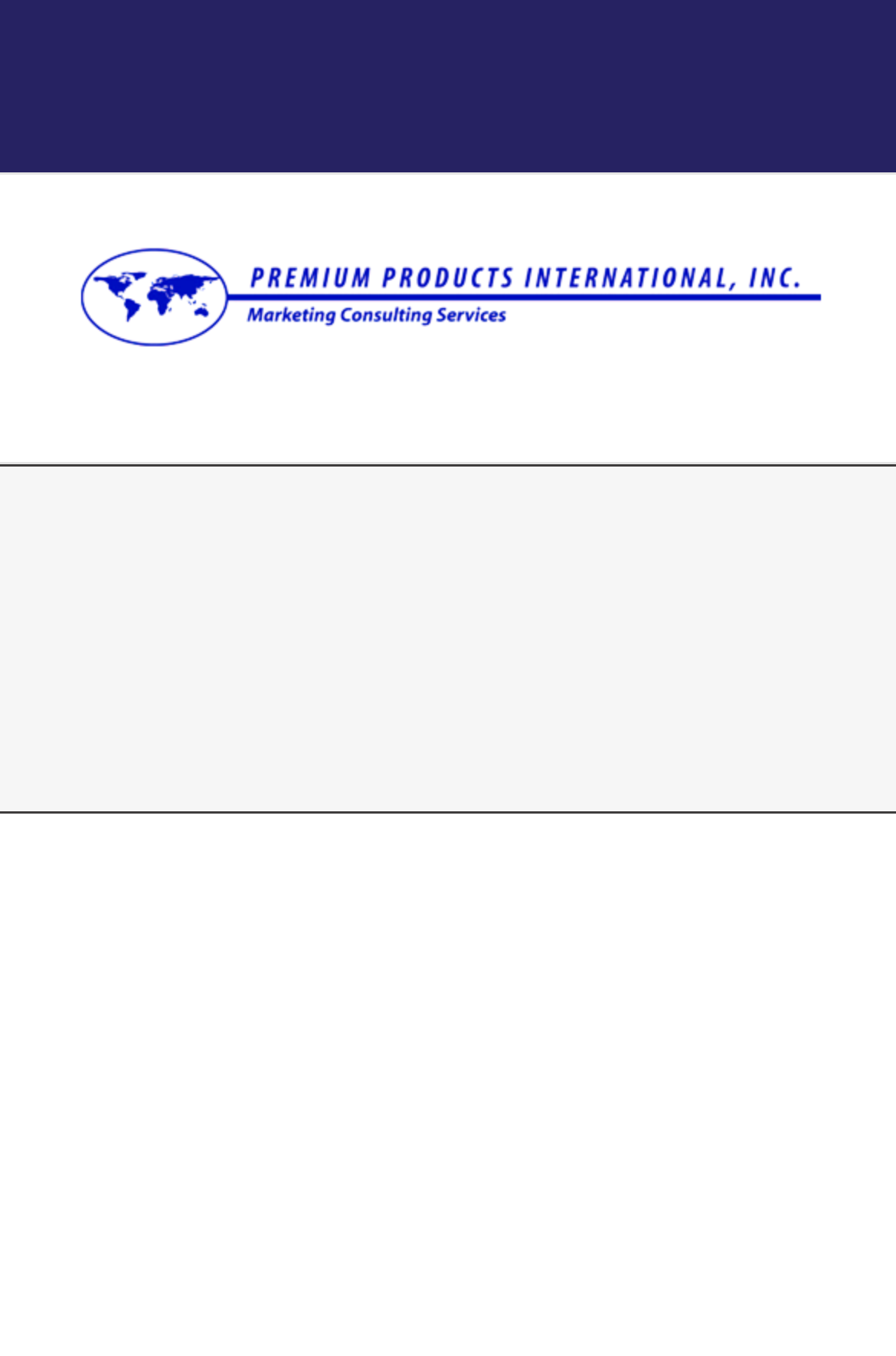What is the phone number on the top?
Analyze the image and deliver a detailed answer to the question.

I found the phone number by looking at the top section of the webpage, where I saw a link element with the OCR text ' 201-760-1720'. The '' symbol is likely a phone icon, and the numbers following it are the phone number.